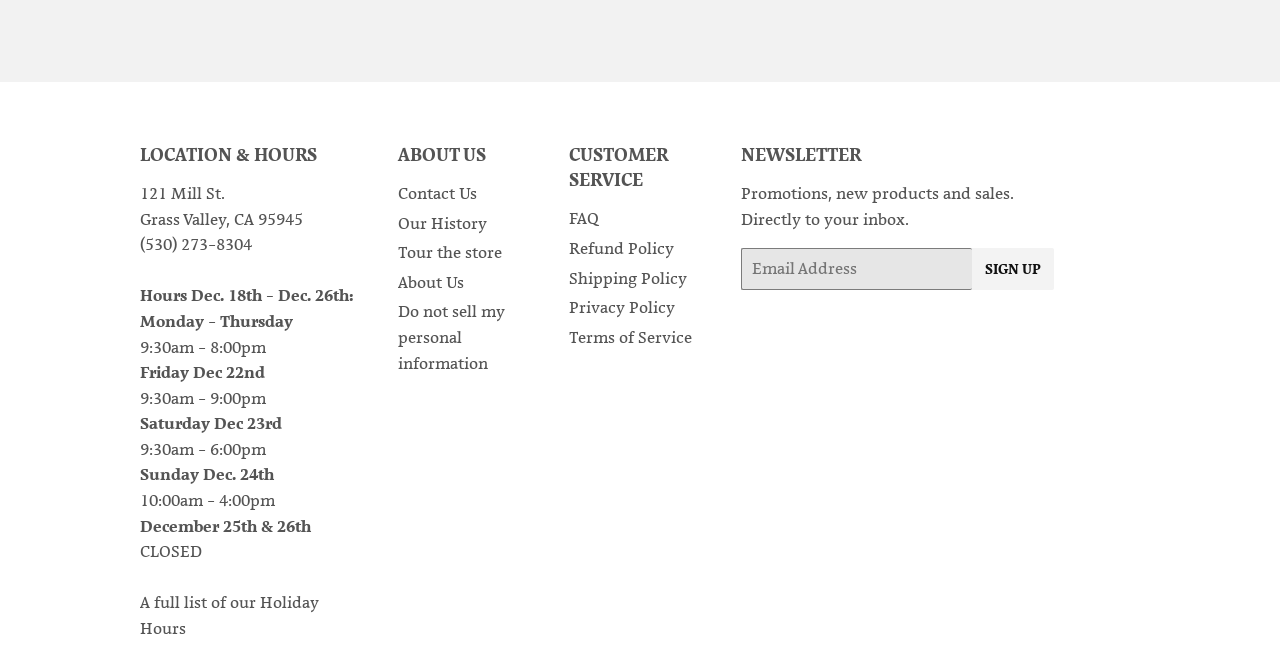Identify the bounding box coordinates necessary to click and complete the given instruction: "Sign up for newsletter".

[0.759, 0.375, 0.824, 0.439]